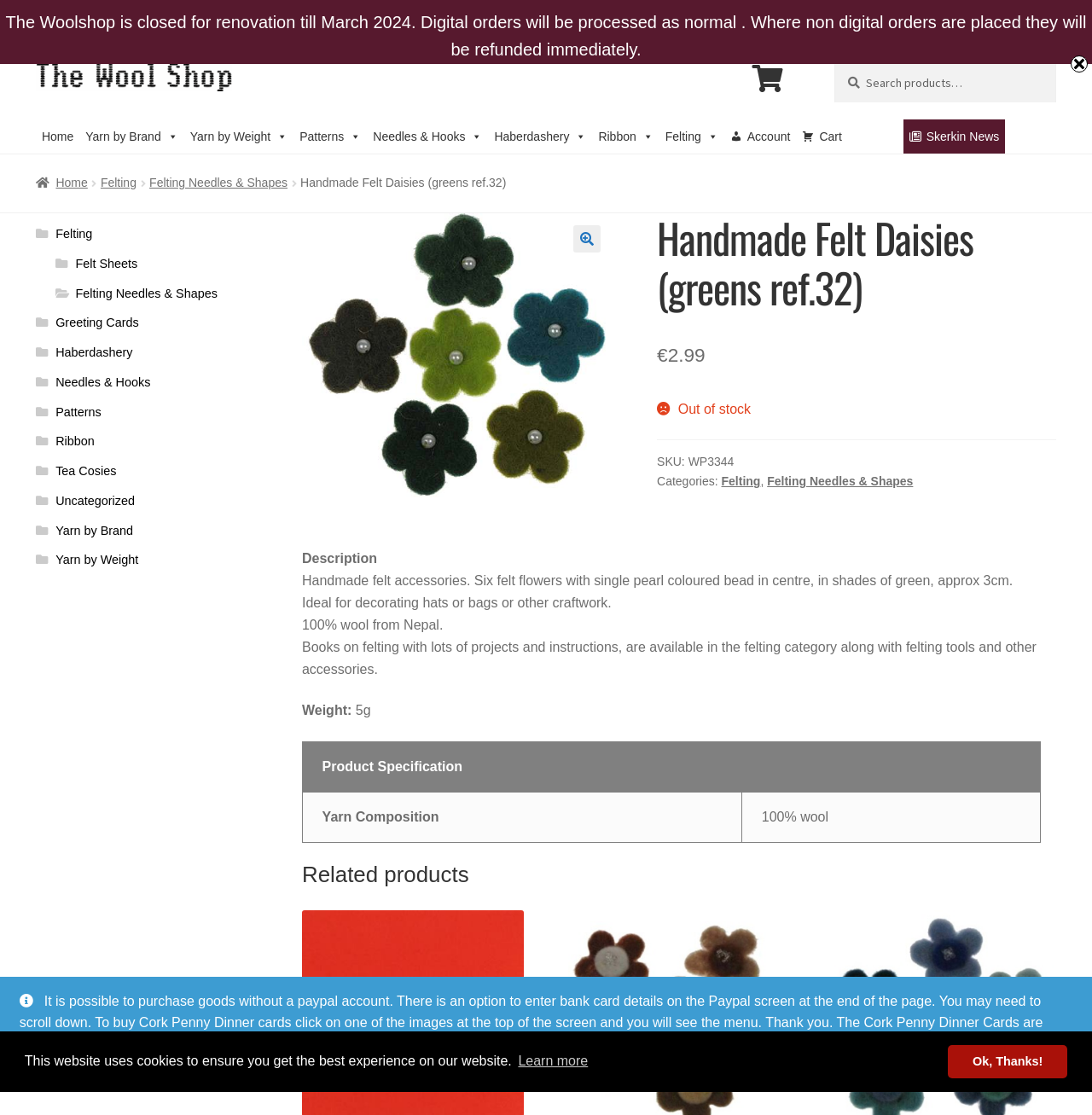Provide the bounding box coordinates for the UI element that is described by this text: "Skerkin News". The coordinates should be in the form of four float numbers between 0 and 1: [left, top, right, bottom].

[0.827, 0.107, 0.921, 0.137]